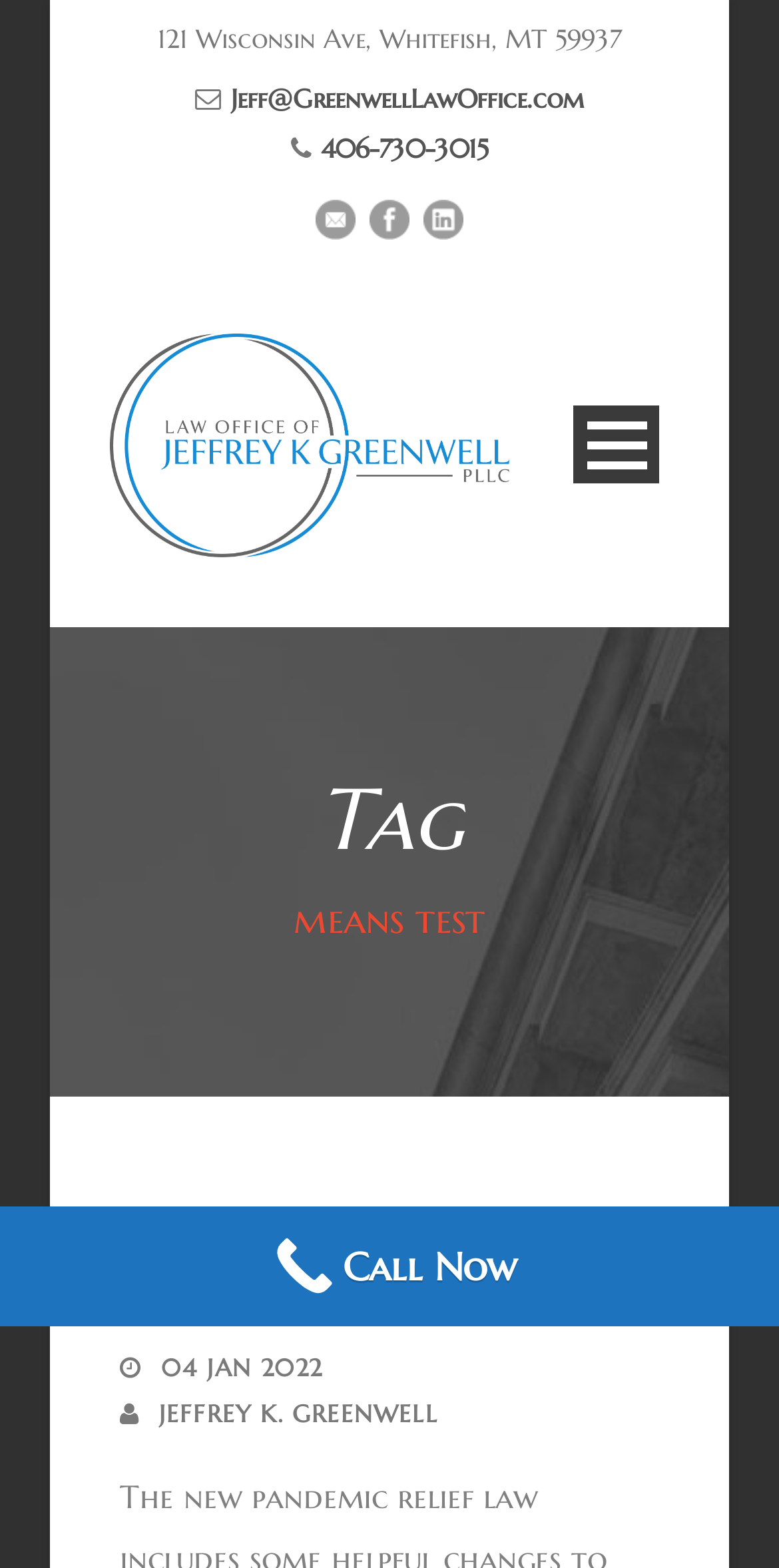Determine the bounding box coordinates of the UI element described by: "About Us & Reviews".

[0.115, 0.521, 0.885, 0.585]